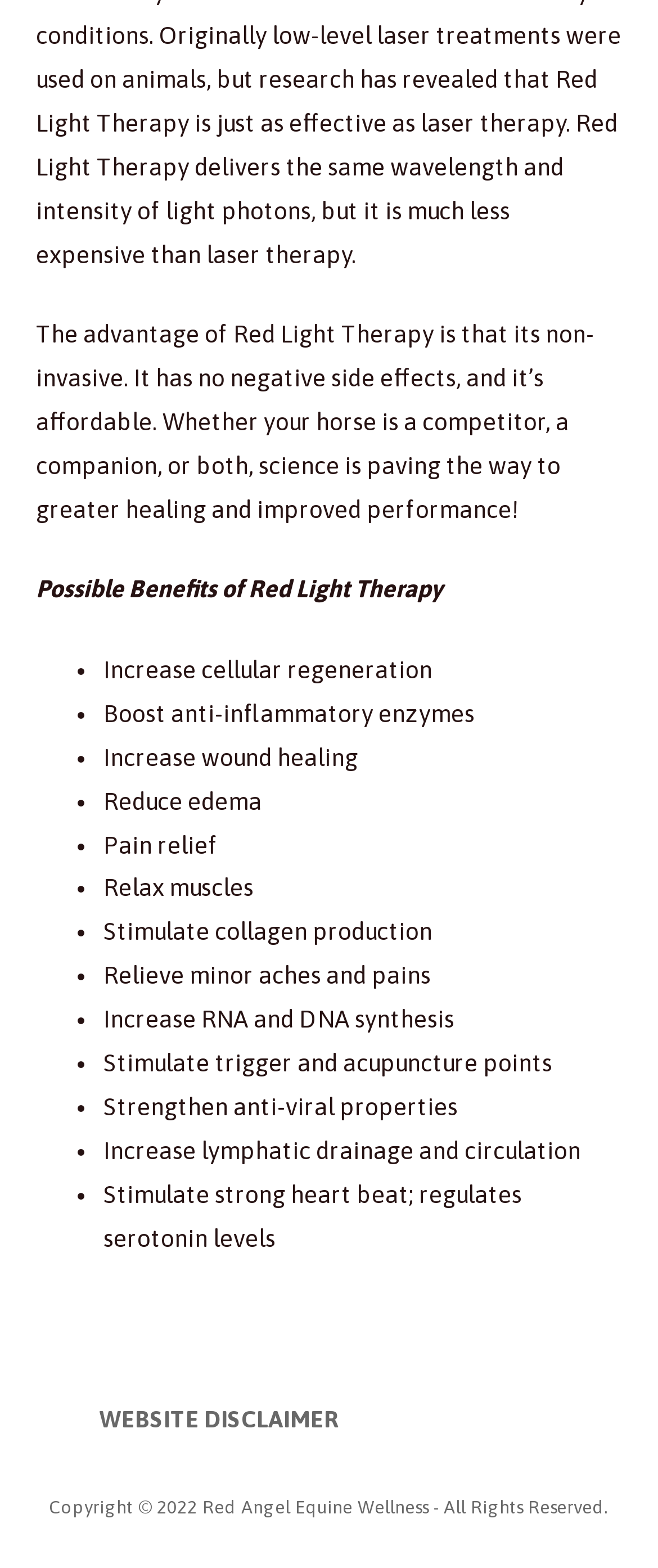Provide a one-word or short-phrase response to the question:
What is the advantage of Red Light Therapy?

Non-invasive, no negative side effects, and affordable